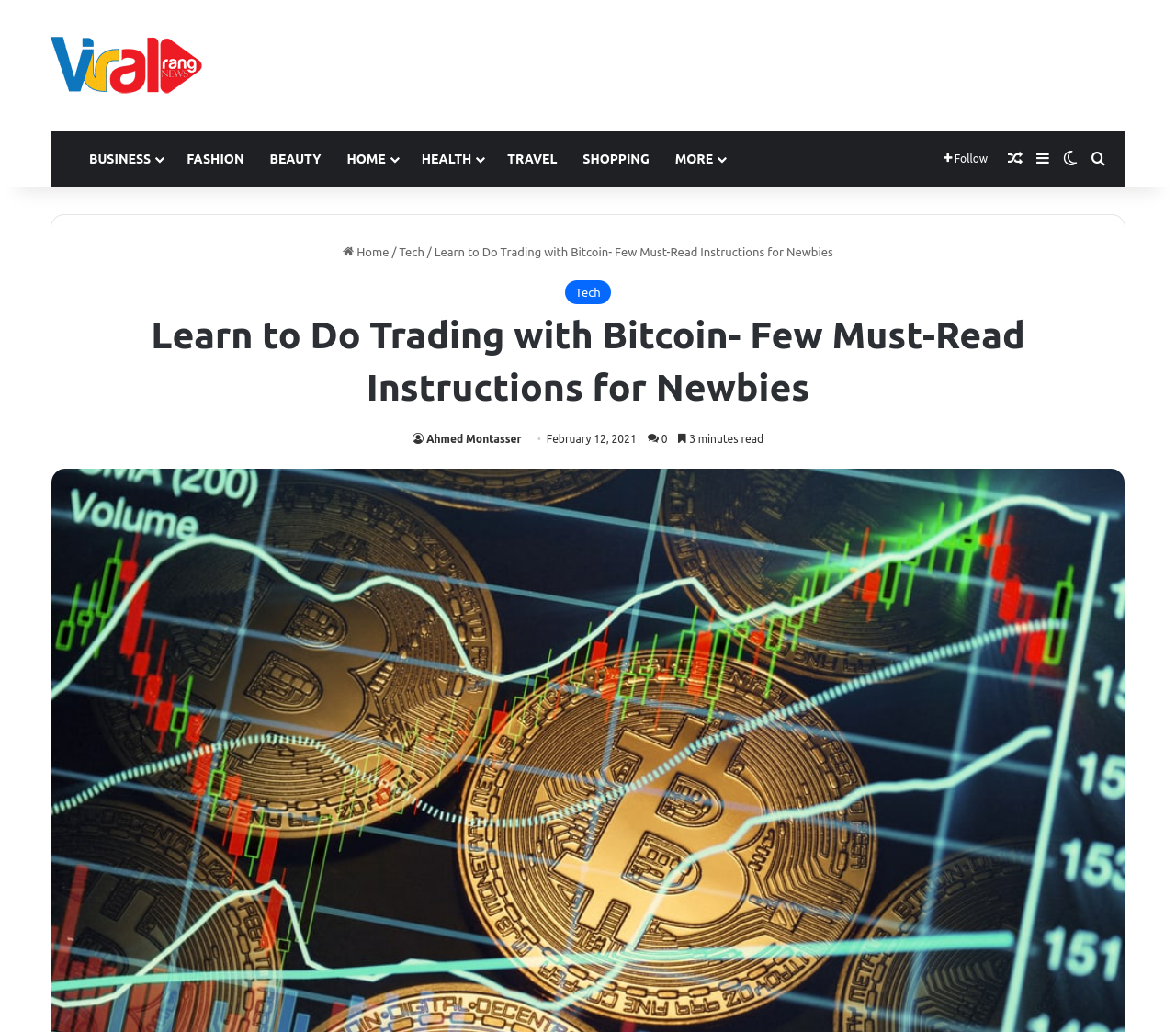Please analyze the image and give a detailed answer to the question:
What categories are available in the primary navigation?

I examined the primary navigation section, which is located at the top of the webpage, and found a list of links with the following categories: BUSINESS, FASHION, BEAUTY, HOME, HEALTH, TRAVEL, SHOPPING, and MORE.